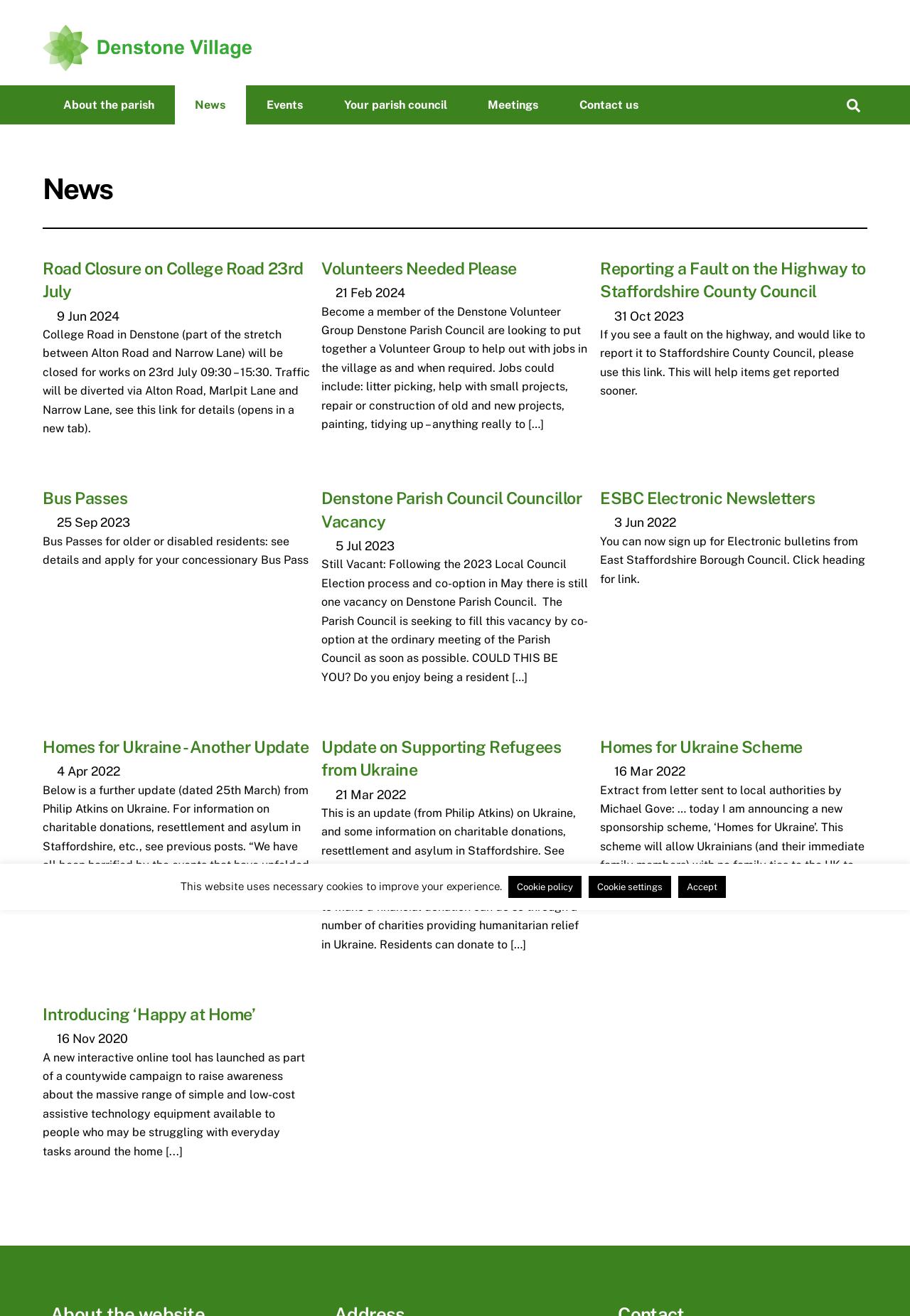Offer an in-depth caption of the entire webpage.

The webpage is about News from Denstone Parish Council. At the top, there is a logo and a link to the council's website, accompanied by a search bar with a magnifying glass icon on the right side. Below this, there is a navigation menu with links to various sections, including "About the parish", "News", "Events", "Your parish council", "Meetings", and "Contact us".

The main content of the page is divided into several articles, each with a heading, a link, a publication date, and a brief description. The articles are arranged in three columns, with the most recent ones at the top. The topics of the articles vary, including road closures, volunteer opportunities, bus passes, councillor vacancies, and electronic newsletters.

On the bottom of the page, there is a notice about the use of necessary cookies to improve the user's experience, along with links to the cookie policy and cookie settings, and an "Accept" button.